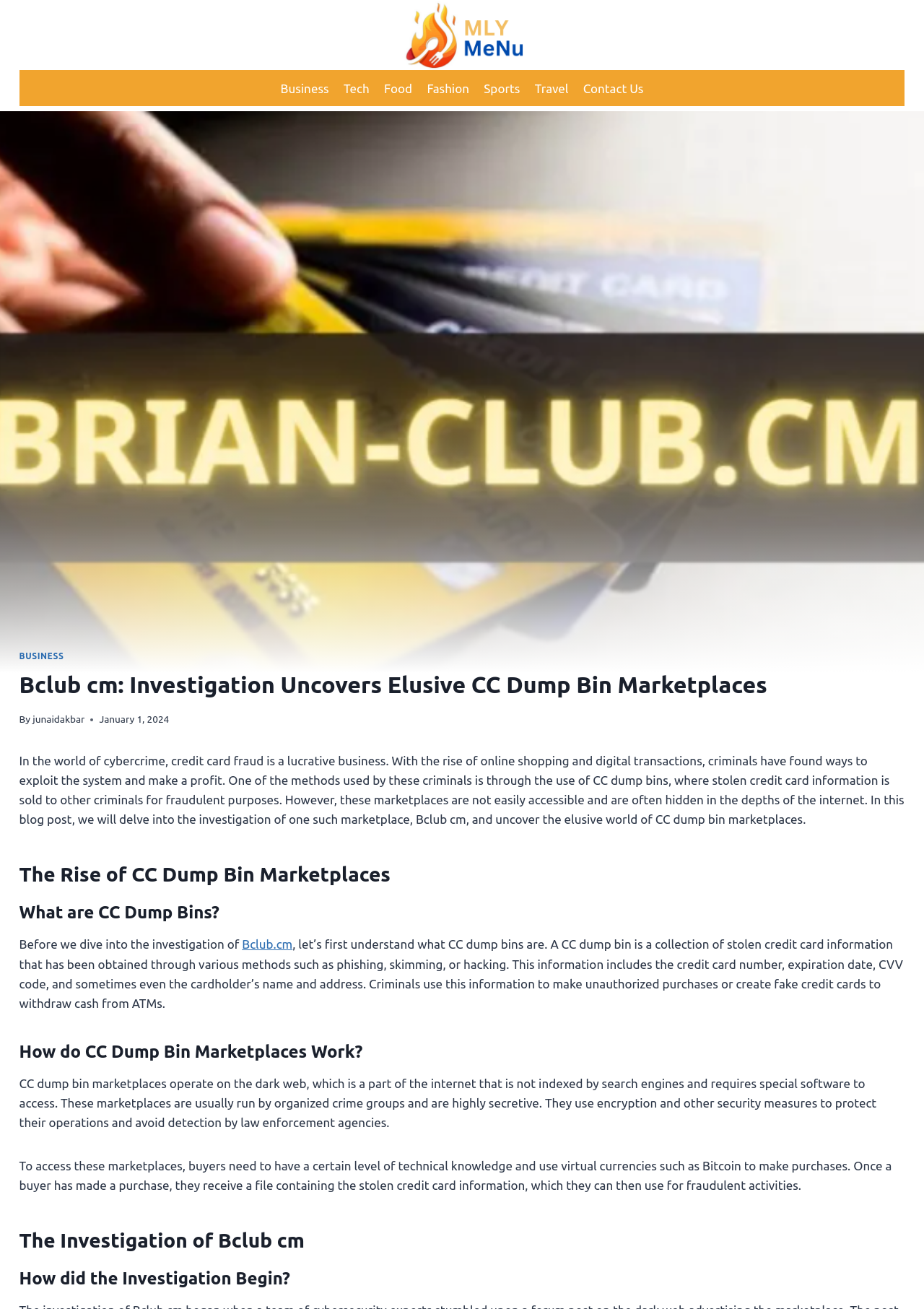Locate the coordinates of the bounding box for the clickable region that fulfills this instruction: "Learn about CC Dump Bin Marketplaces".

[0.021, 0.657, 0.979, 0.68]